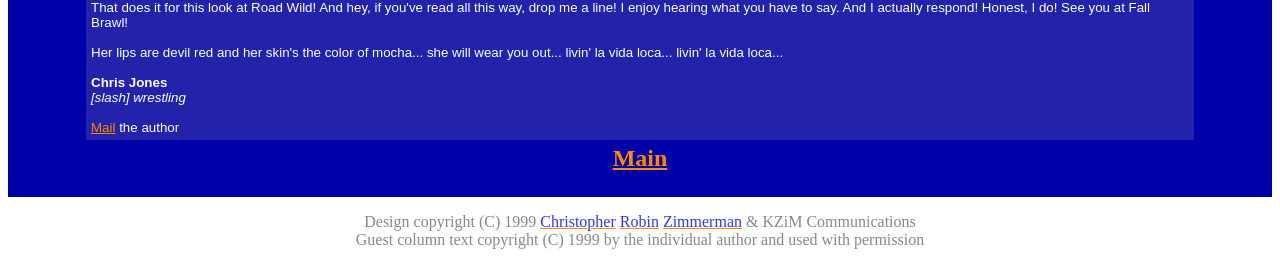What is the topic of the webpage? Refer to the image and provide a one-word or short phrase answer.

Wrestling